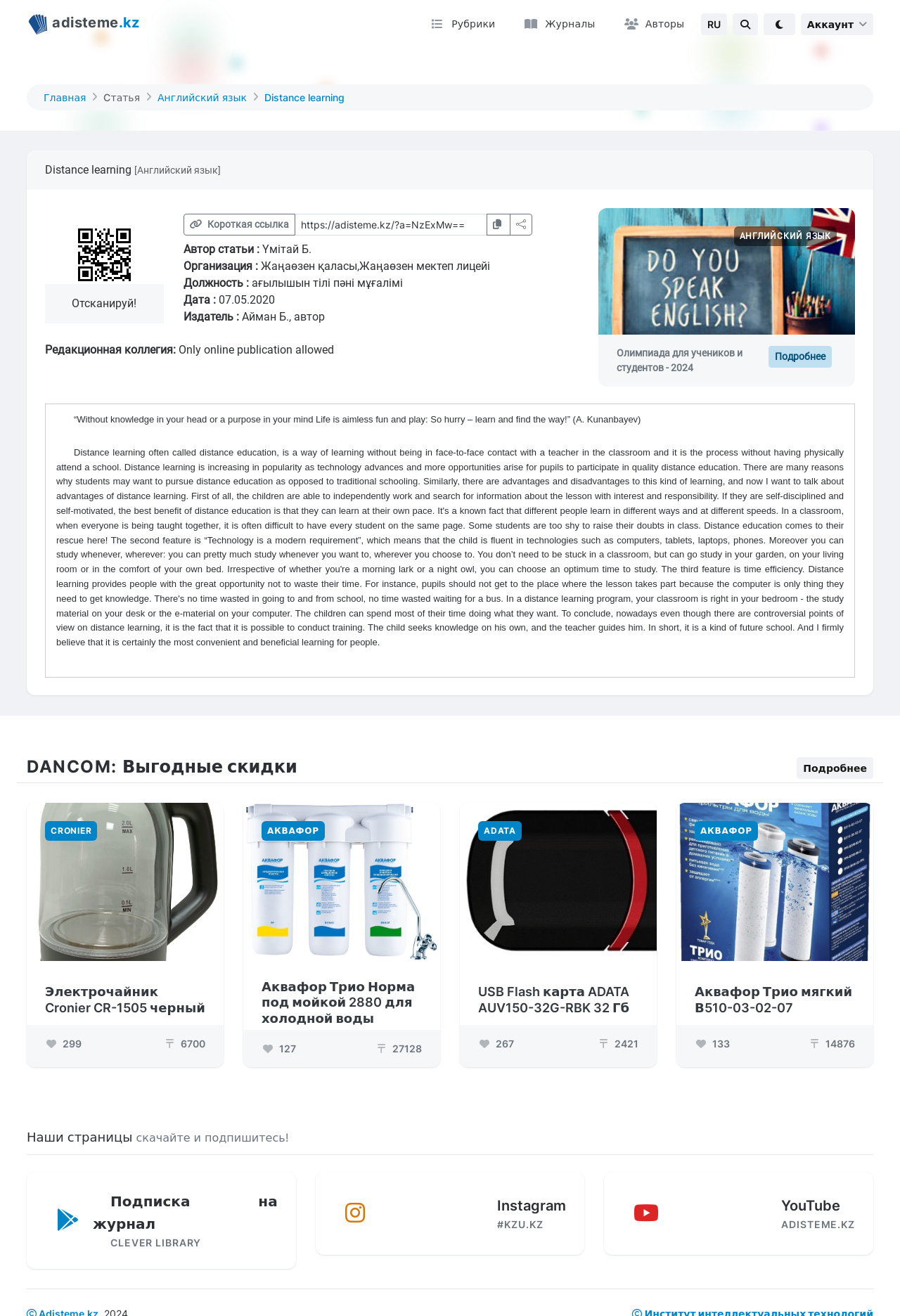Locate the bounding box of the UI element defined by this description: "Facebook". The coordinates should be given as four float numbers between 0 and 1, formatted as [left, top, right, bottom].

None